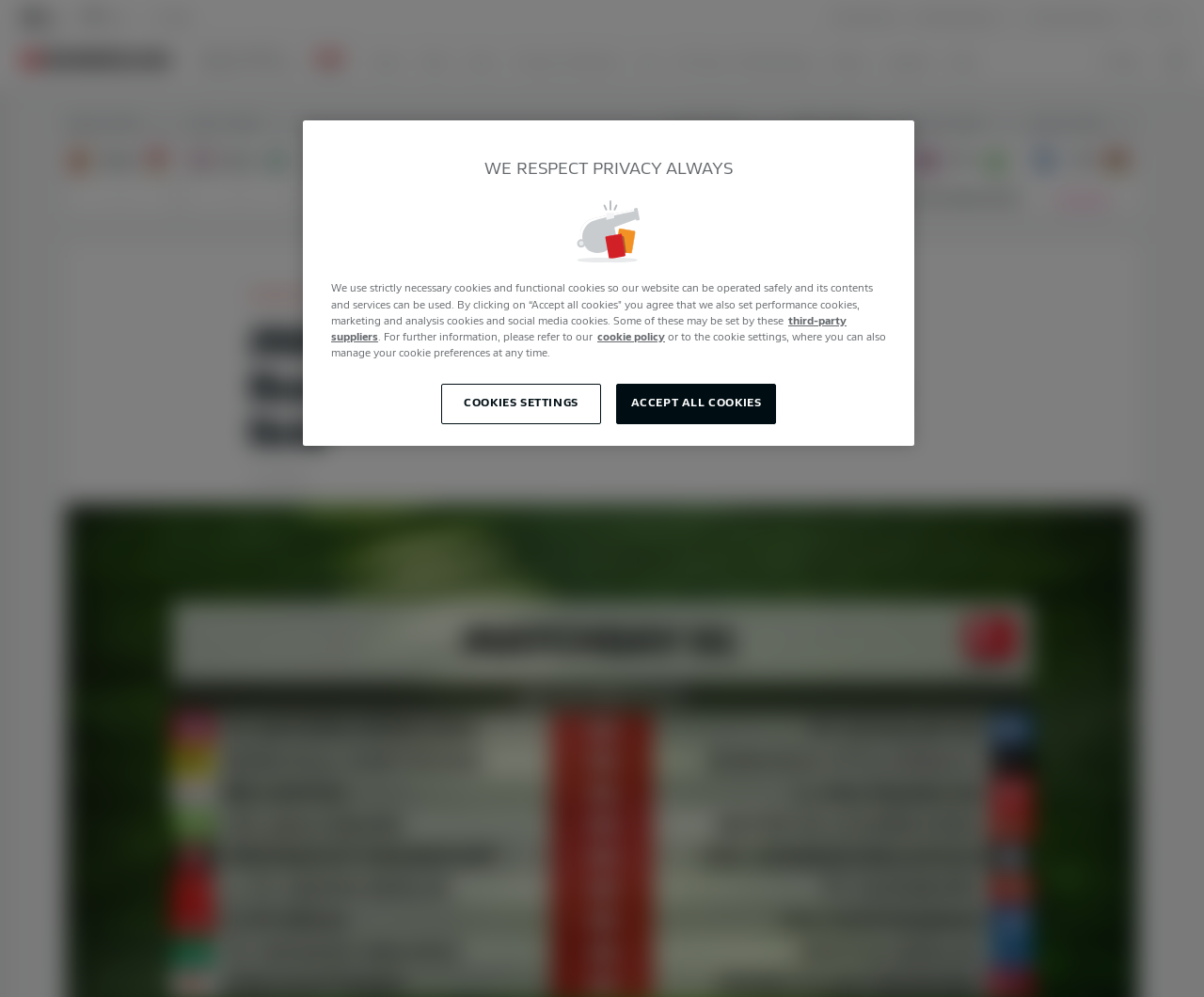What is the time of the fixture between FC Bayern München and VfL Wolfsburg?
Examine the screenshot and reply with a single word or phrase.

12/05 3:30 PM